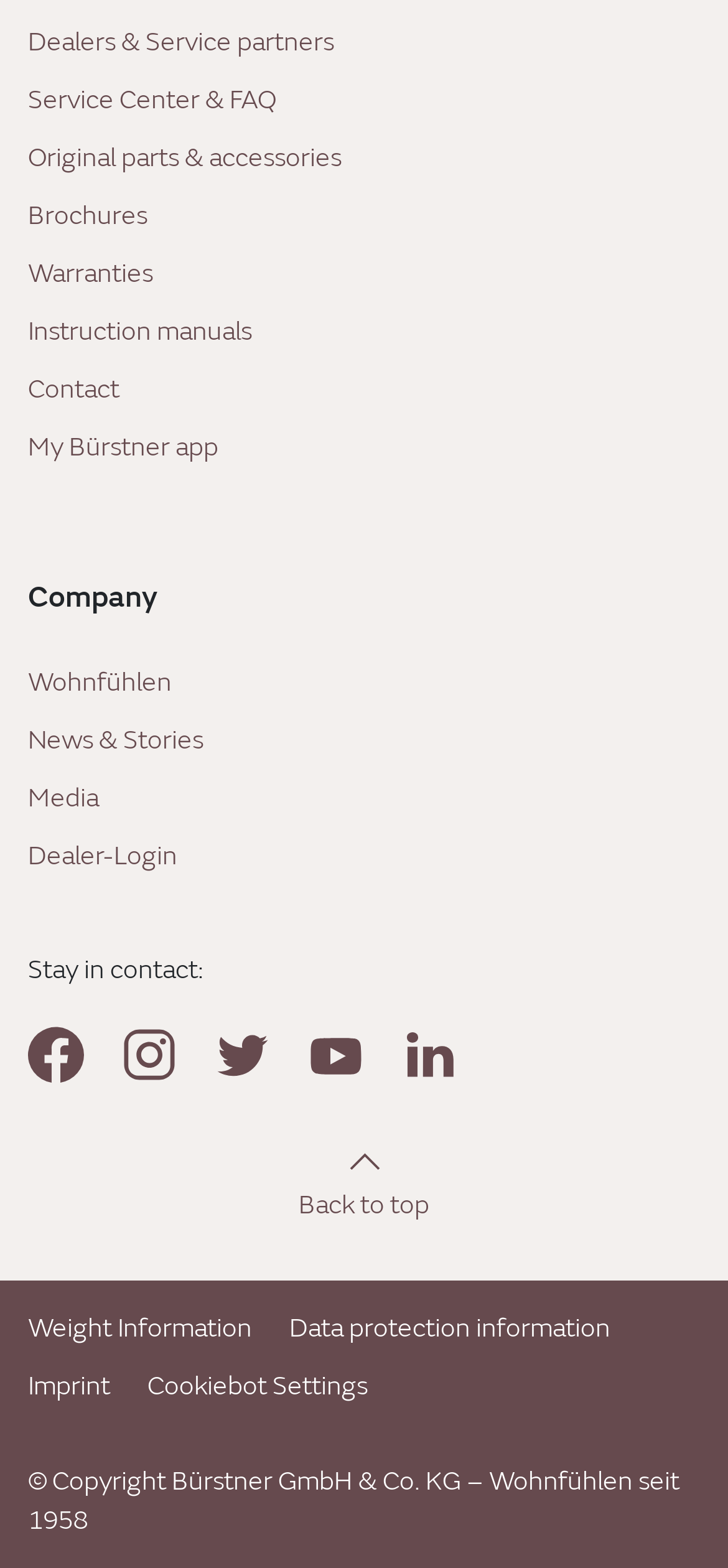Based on the image, provide a detailed response to the question:
What is the name of the app mentioned on the webpage?

The 'My Bürstner app' is mentioned as a link on the webpage, suggesting that it is a mobile application related to Bürstner's products or services.